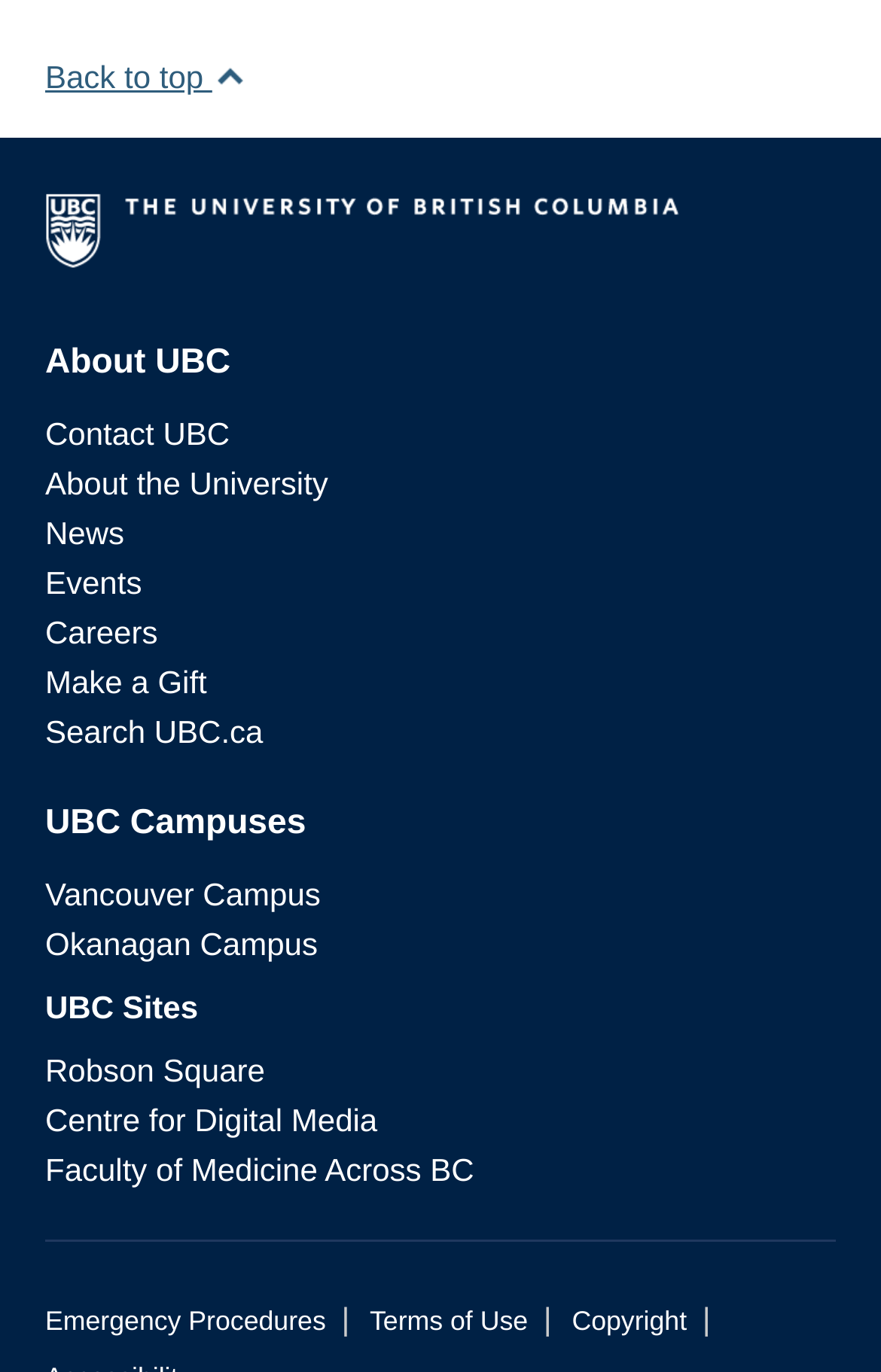Find the bounding box coordinates of the element to click in order to complete this instruction: "learn about UBC". The bounding box coordinates must be four float numbers between 0 and 1, denoted as [left, top, right, bottom].

[0.051, 0.24, 0.949, 0.29]